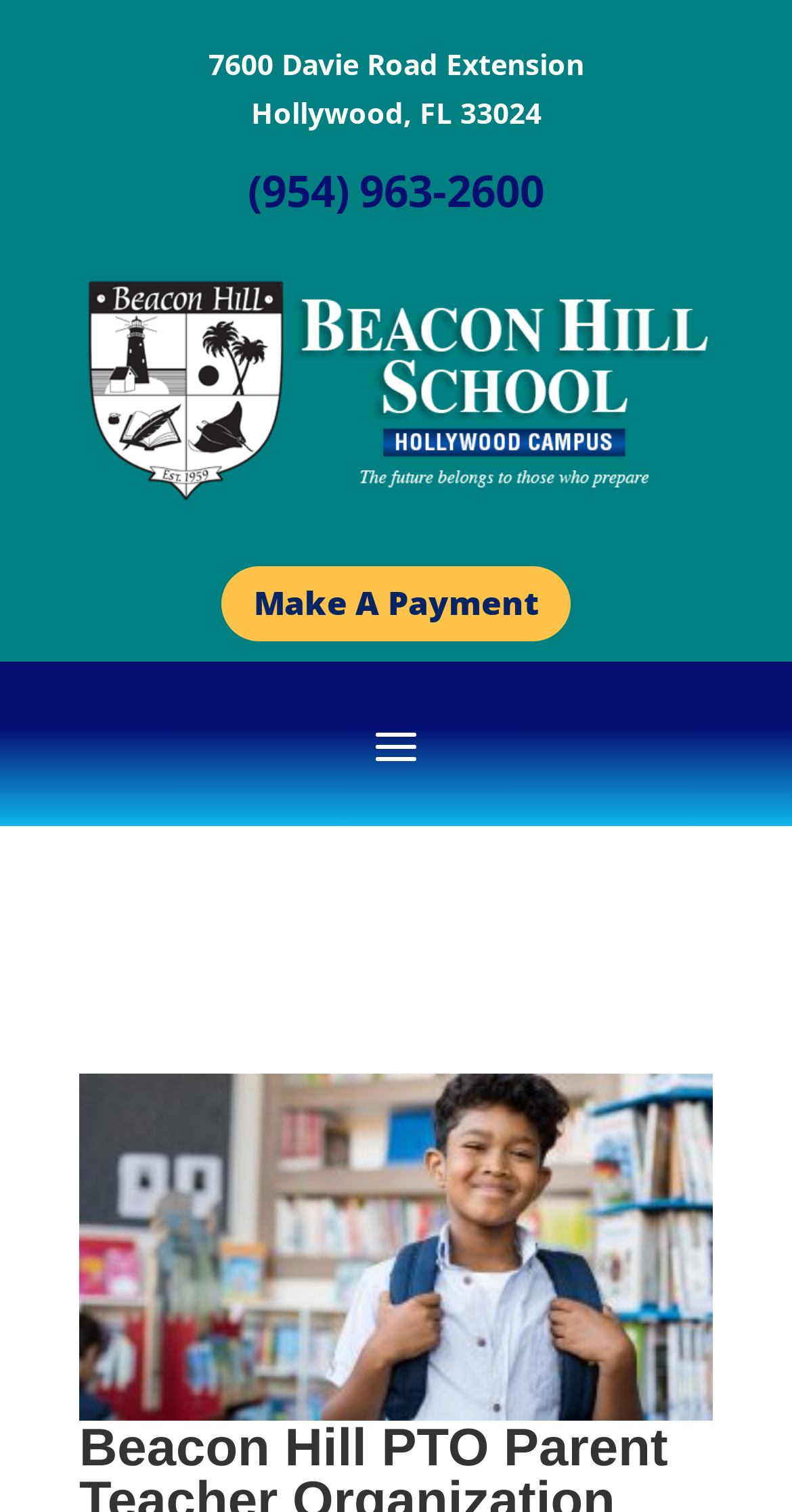Determine the main heading text of the webpage.

What School Offers the Young Child